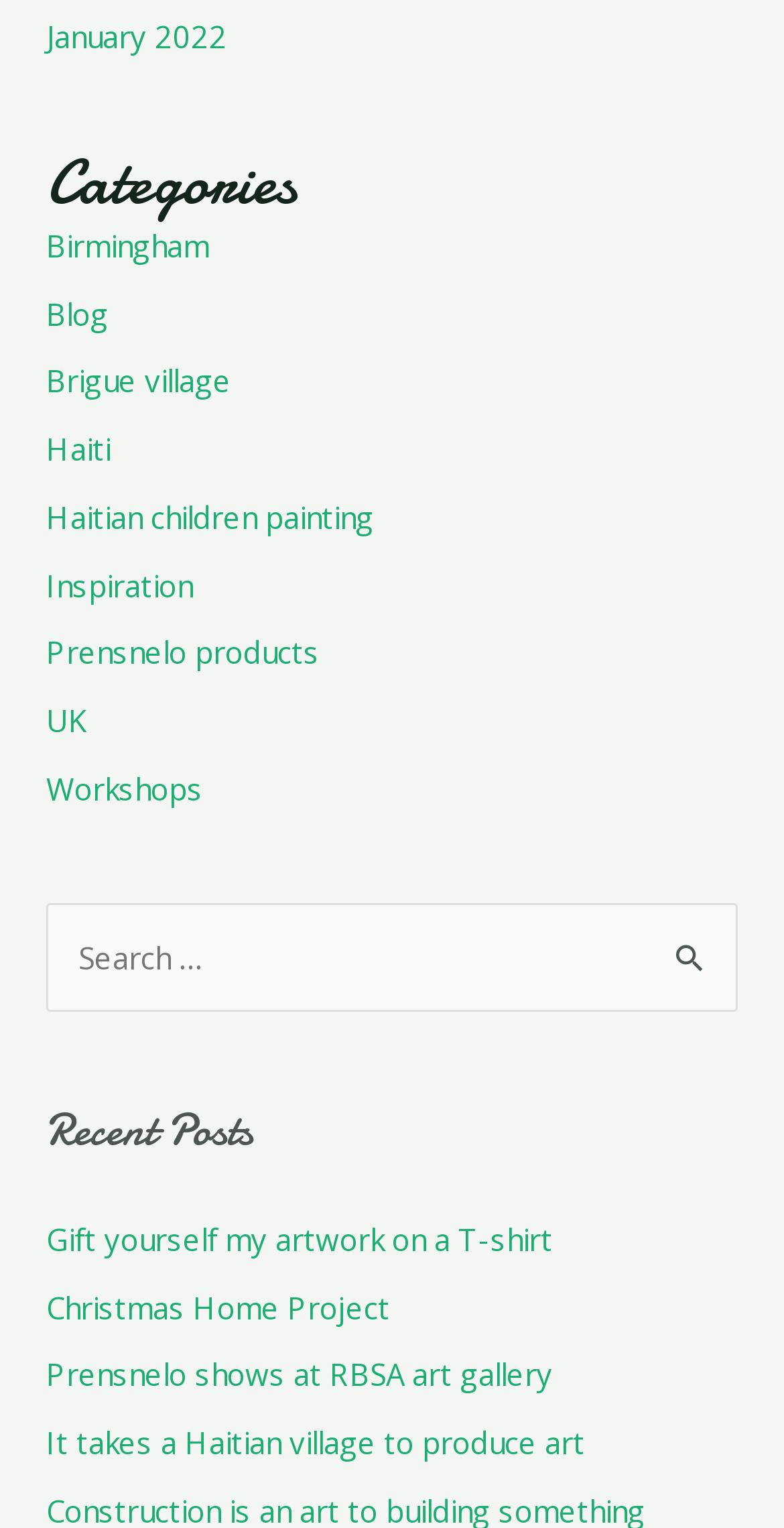Determine the bounding box coordinates of the section I need to click to execute the following instruction: "Explore Haitian children painting". Provide the coordinates as four float numbers between 0 and 1, i.e., [left, top, right, bottom].

[0.059, 0.325, 0.477, 0.351]